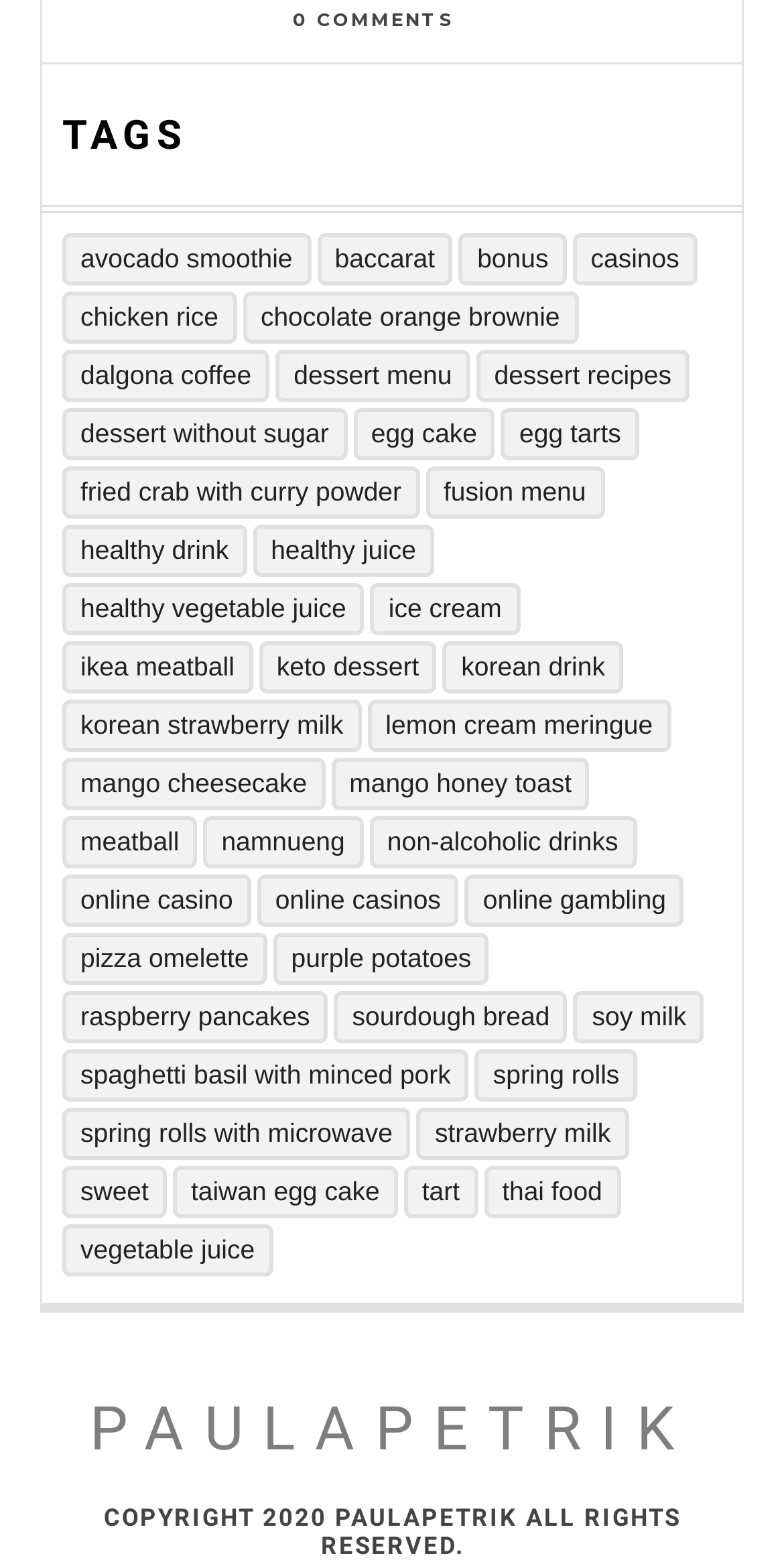Answer the question below using just one word or a short phrase: 
Are there any tags with more than 2 items?

Yes